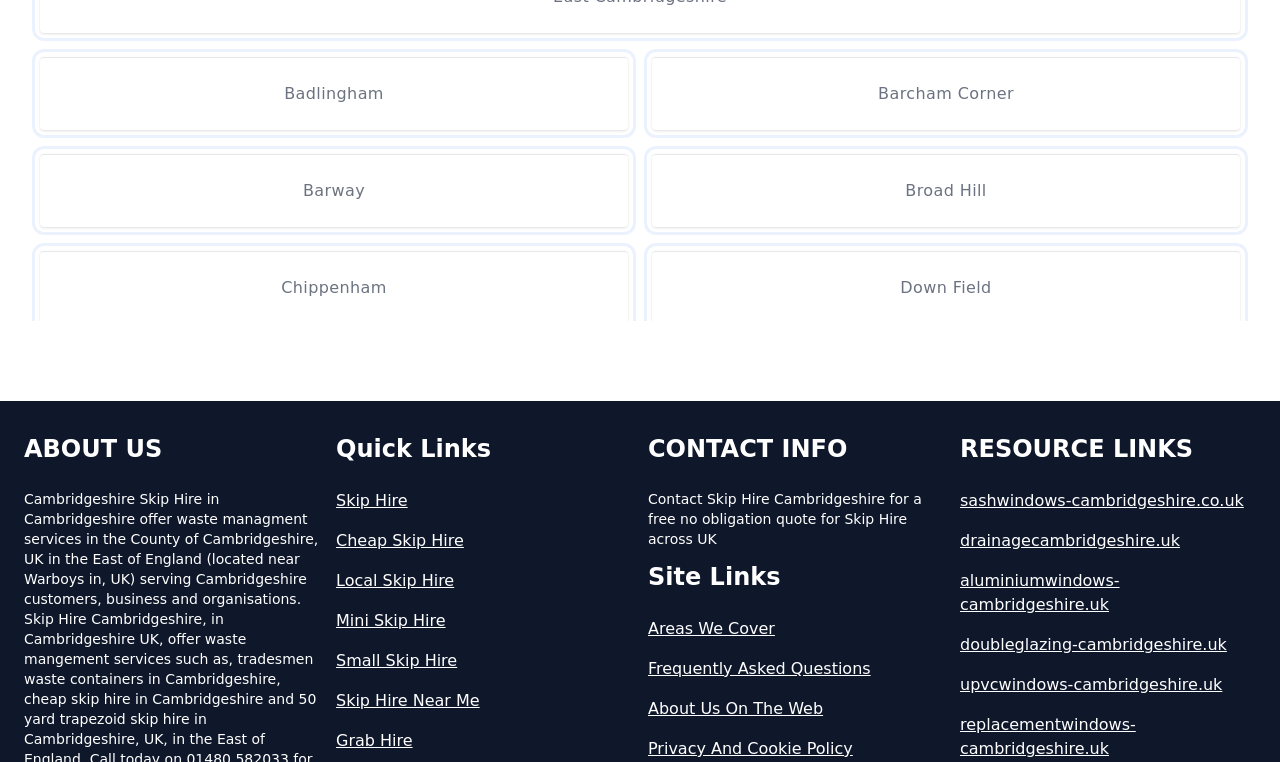Given the description "Skip Hire Near Me", provide the bounding box coordinates of the corresponding UI element.

[0.262, 0.867, 0.494, 0.899]